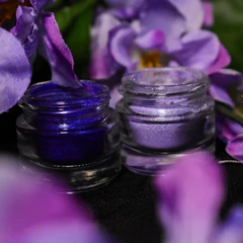What is the color of the pigment in the left jar?
Please use the image to provide a one-word or short phrase answer.

Deep purple